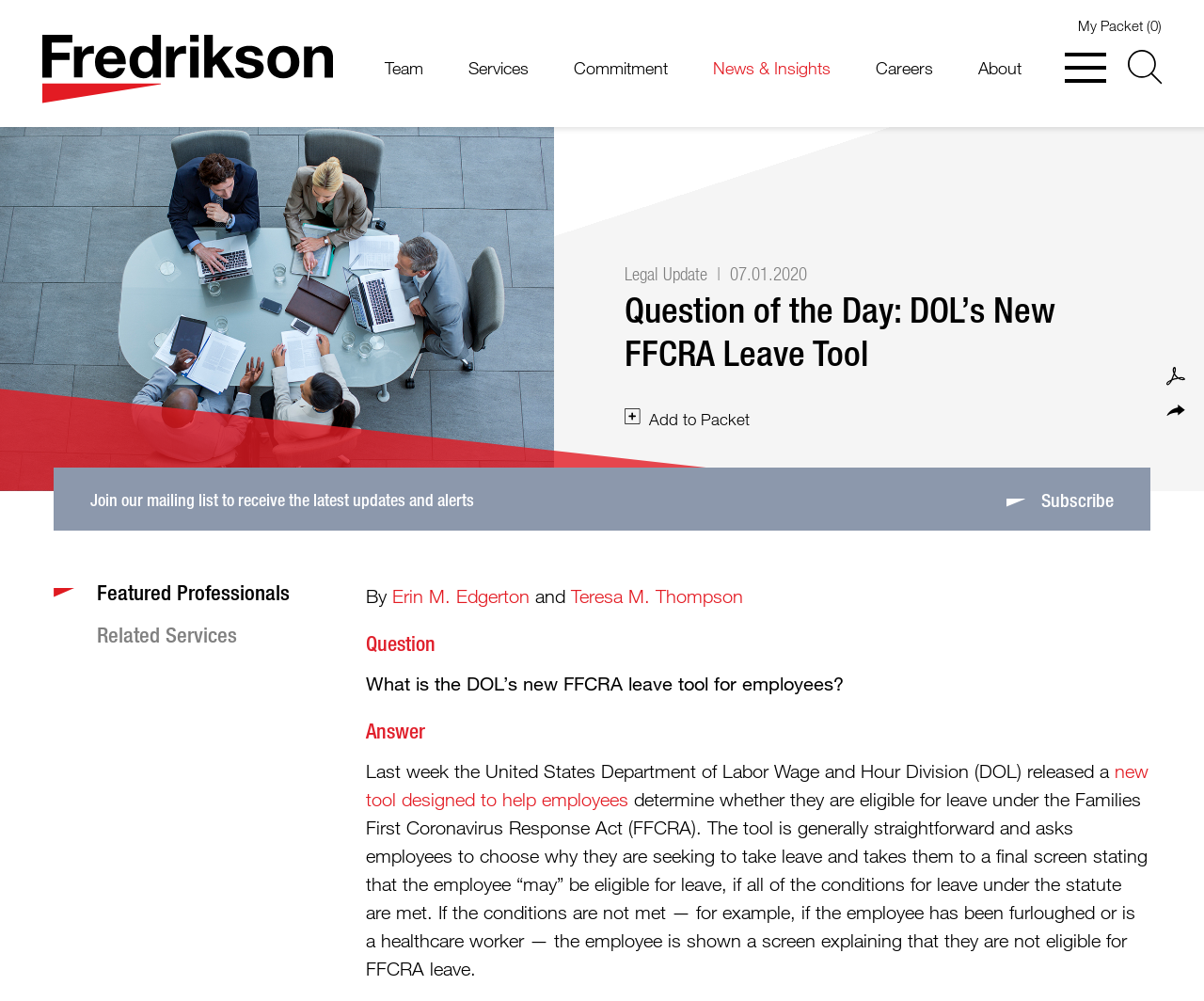Identify the bounding box coordinates of the element to click to follow this instruction: 'Search for something'. Ensure the coordinates are four float values between 0 and 1, provided as [left, top, right, bottom].

None